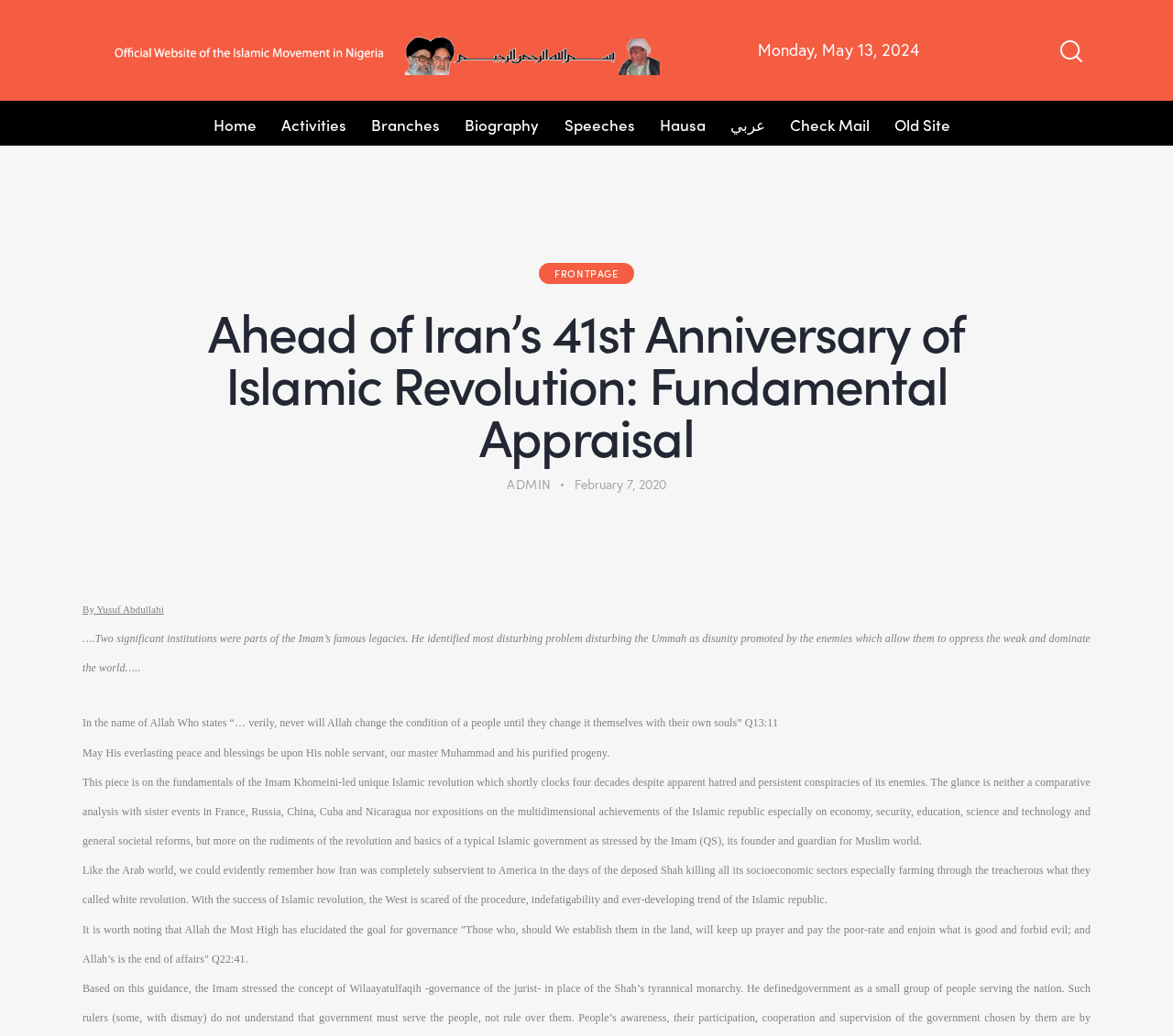Summarize the webpage with intricate details.

This webpage appears to be an article or blog post about the Islamic Revolution in Iran, specifically discussing its 41st anniversary. At the top of the page, there is a navigation menu with links to various sections of the website, including "Home", "Activities", "Branches", "Biography", "Speeches", and "Check Mail". 

Below the navigation menu, there is a heading that reads "Ahead of Iran’s 41st Anniversary of Islamic Revolution: Fundamental Appraisal". 

To the right of the heading, there is a link labeled "FRONTPAGE". 

Further down the page, there is an article with several paragraphs of text. The article begins with a quote from the Quran and is attributed to Yusuf Abdullahi. The text discusses the legacy of Imam Khomeini and the fundamentals of the Islamic Revolution in Iran. 

There are several links scattered throughout the page, including one at the top left corner and another at the bottom right corner. There are also several static text elements, including the date "Monday, May 13, 2024" and "February 7, 2020", which appear to be publication dates.